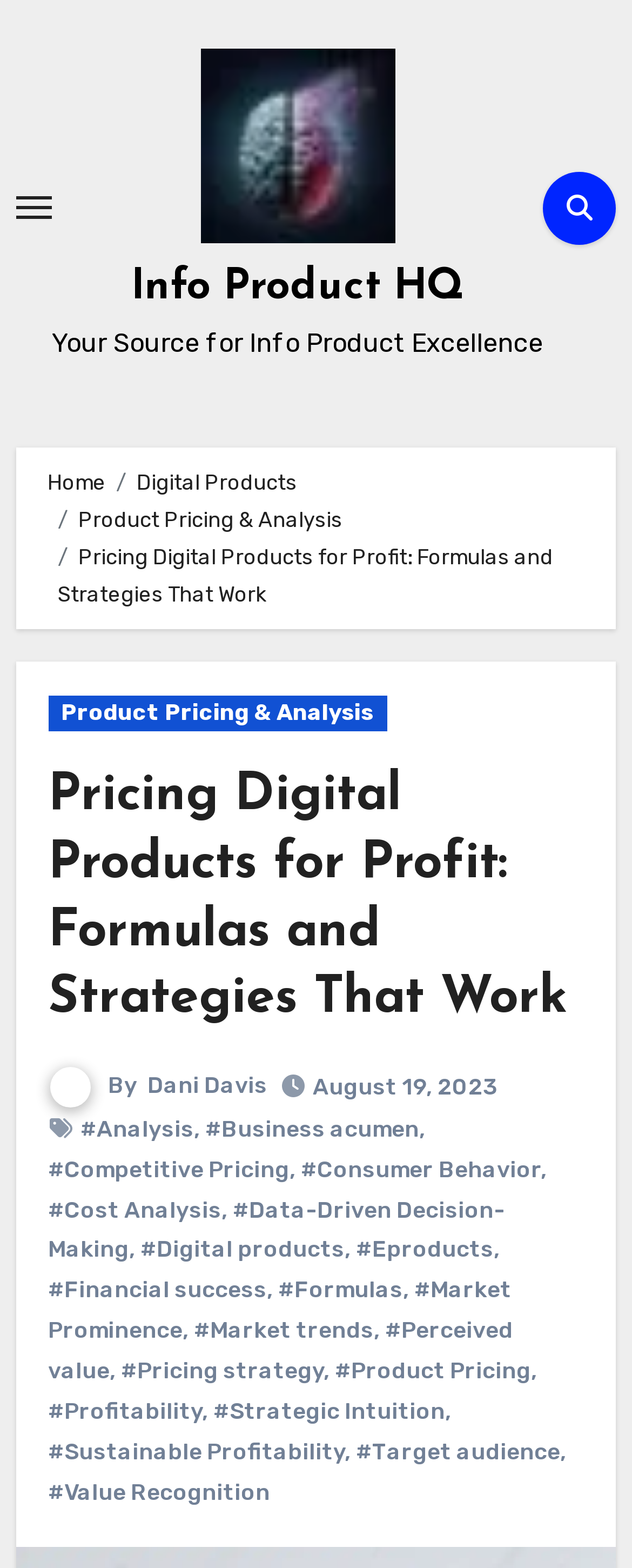Please identify the bounding box coordinates of the region to click in order to complete the given instruction: "Learn about Value Recognition". The coordinates should be four float numbers between 0 and 1, i.e., [left, top, right, bottom].

[0.076, 0.943, 0.428, 0.961]